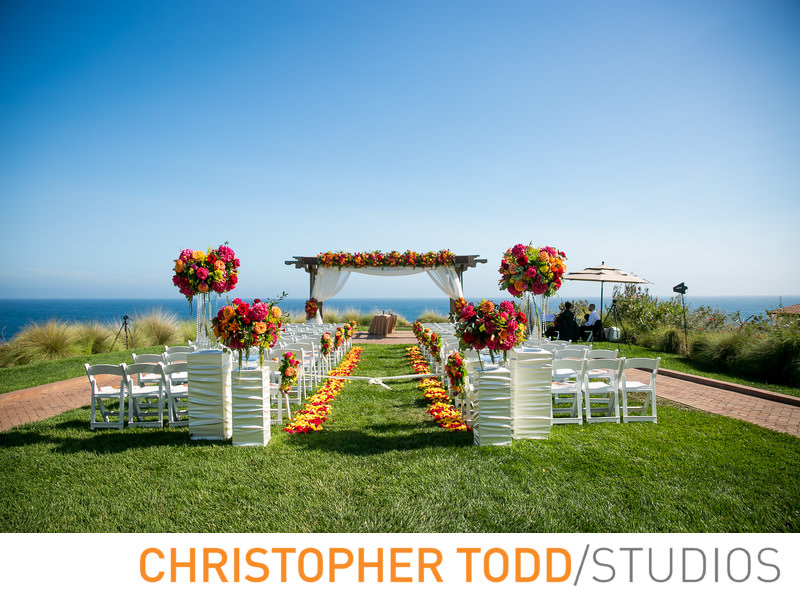What provides shade for the guests?
Please provide a detailed and thorough answer to the question.

According to the caption, 'an umbrella provides shade for guests', which implies that the umbrella is the object providing shade for the guests attending the wedding ceremony.